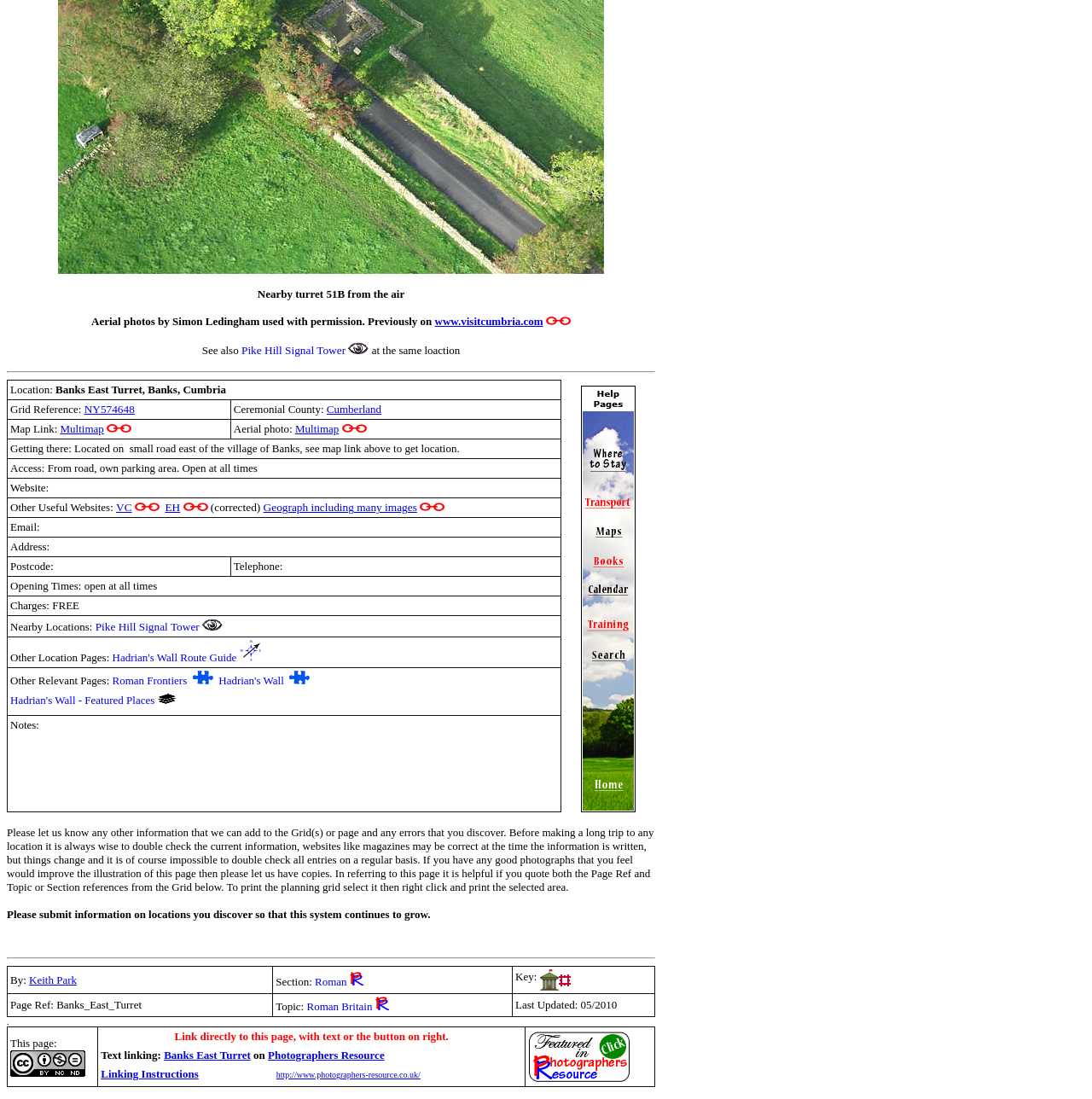Please provide a detailed answer to the question below by examining the image:
What is the location of the turret?

I found the answer by looking at the table with the location information, which is located in the main content area of the webpage. The table has a row with the label 'Location:' and the corresponding value is 'Banks East Turret, Banks, Cumbria'.